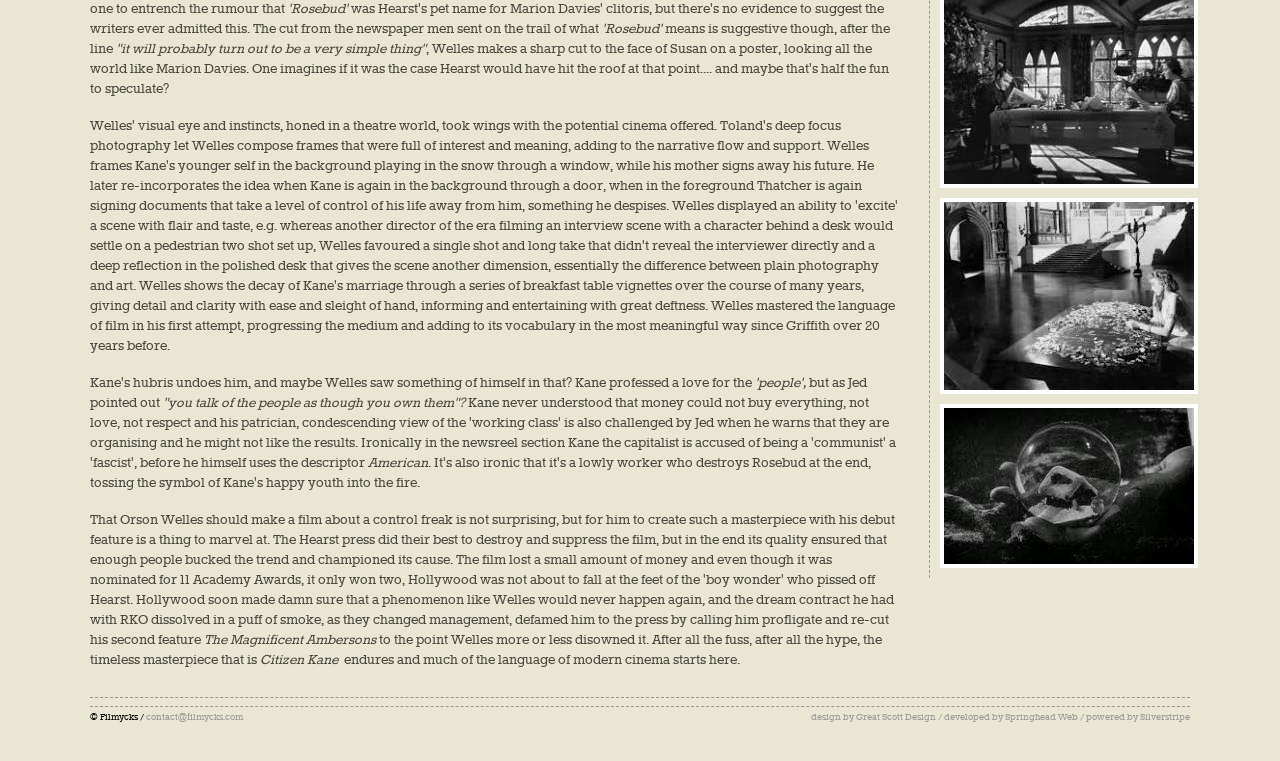What is the name of the content management system?
Give a one-word or short phrase answer based on the image.

Silverstripe